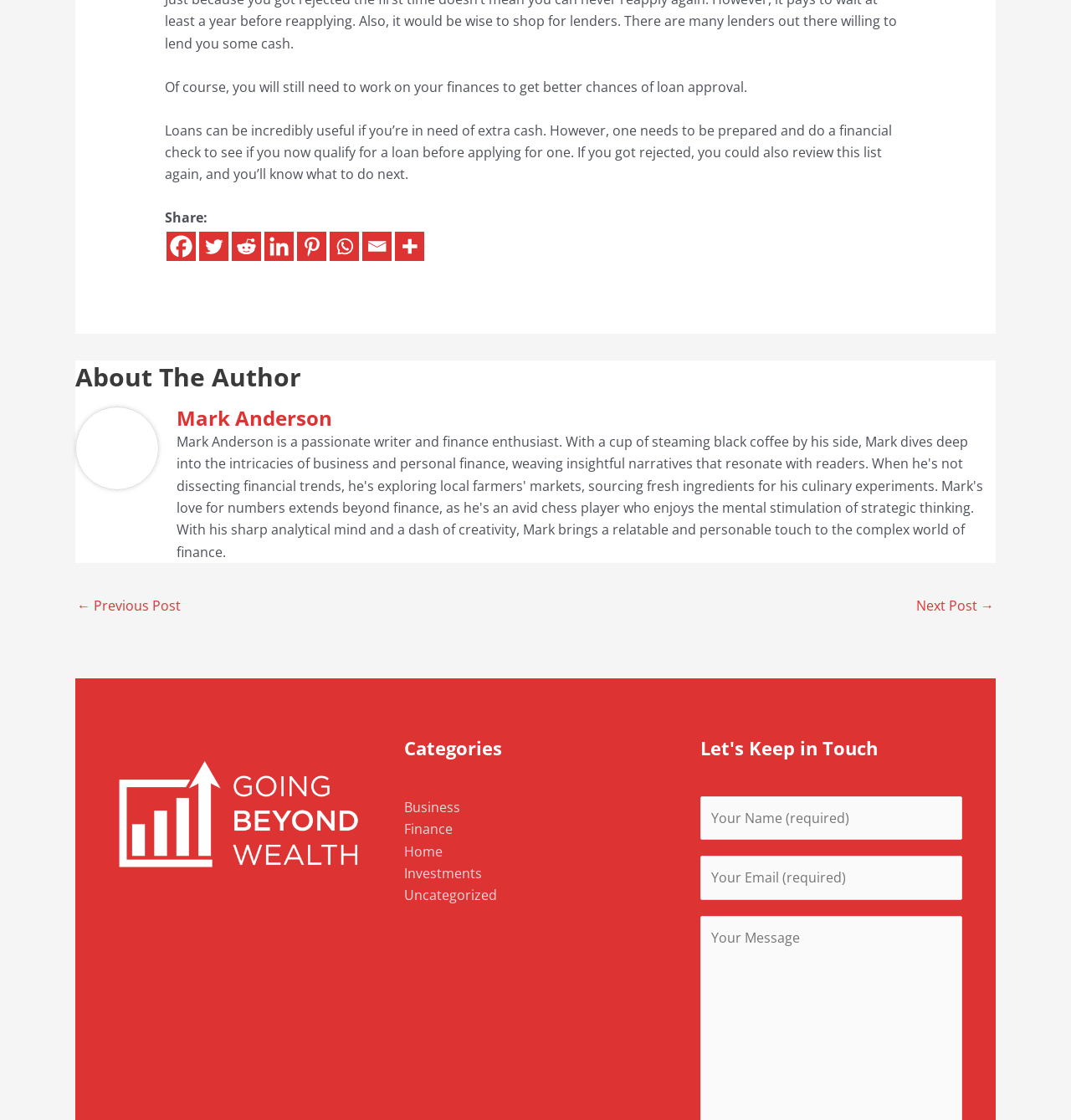Please provide a brief answer to the following inquiry using a single word or phrase:
What is the purpose of the textbox at the bottom of the page?

To get in touch